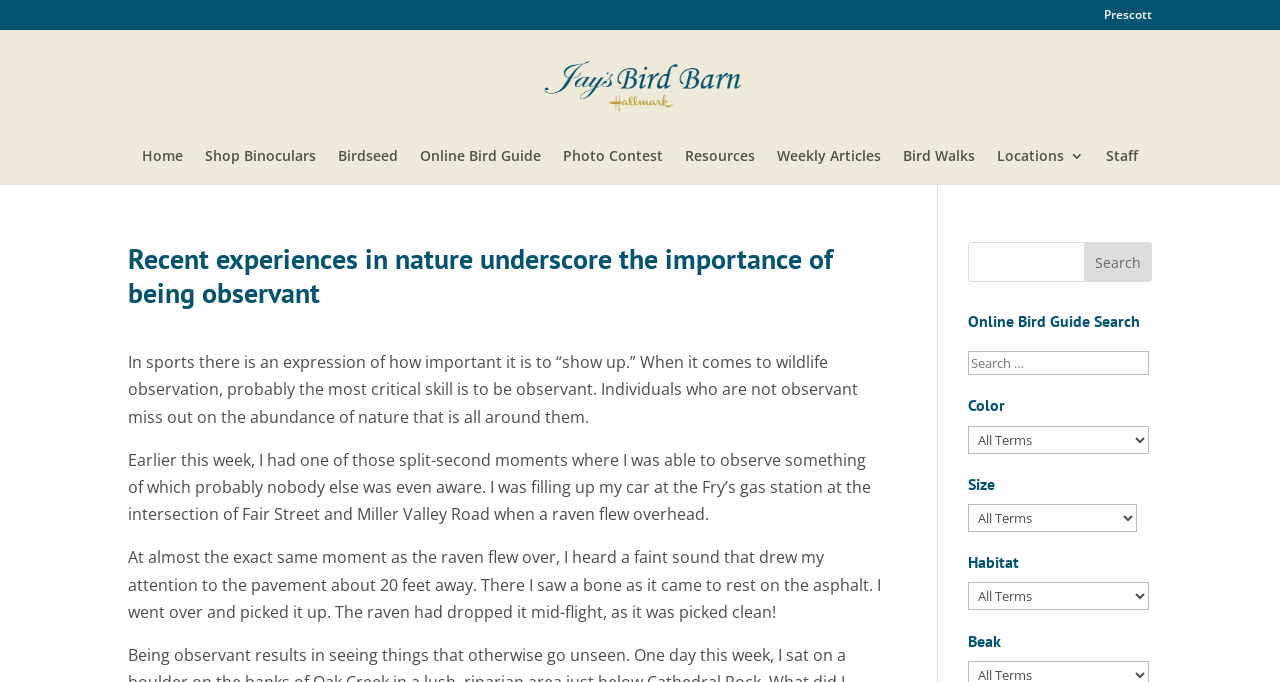By analyzing the image, answer the following question with a detailed response: What is the object that the raven dropped?

The answer can be found by reading the text 'At almost the exact same moment as the raven flew over, I heard a faint sound that drew my attention to the pavement about 20 feet away. There I saw a bone as it came to rest on the asphalt.' which mentions the raven dropping a bone.